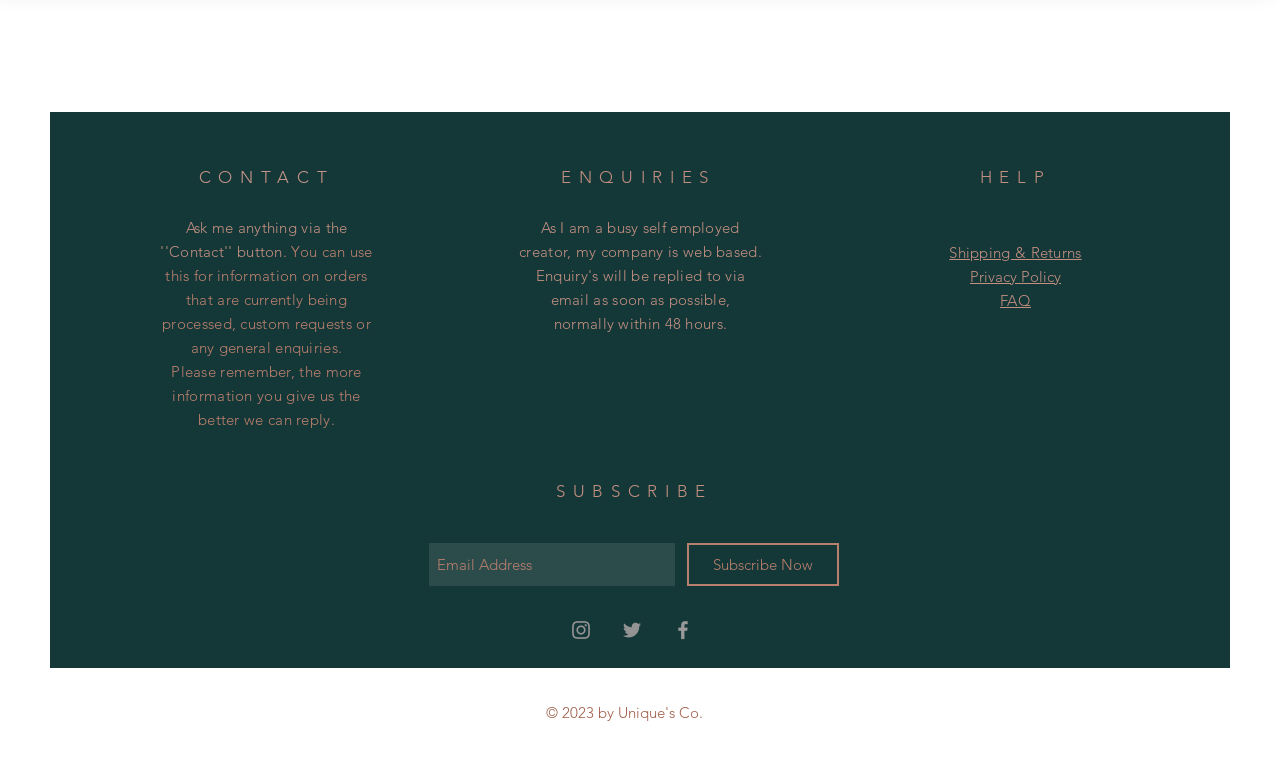Provide a brief response to the question below using a single word or phrase: 
What is the function of the Subscribe section?

To receive newsletters